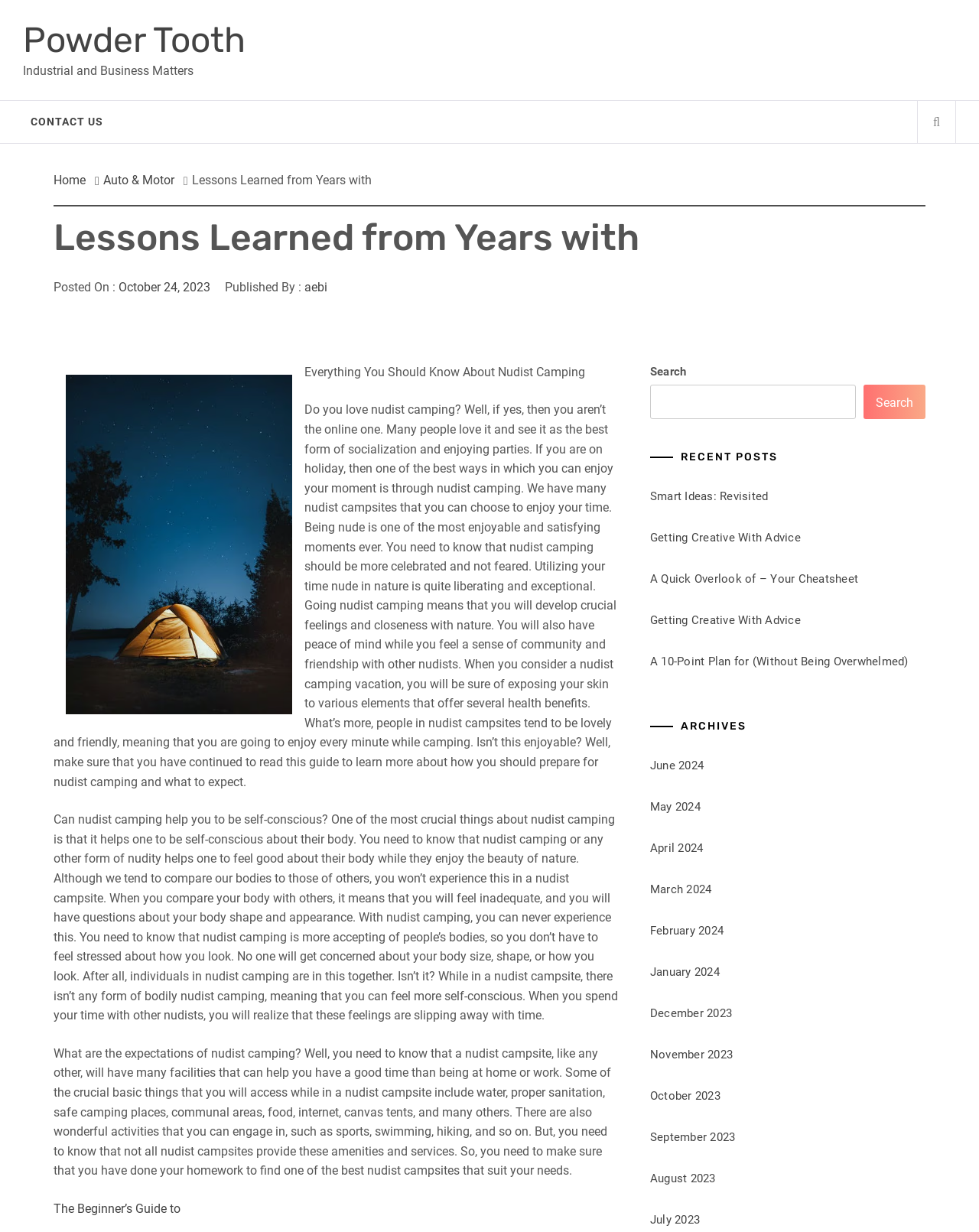Find and provide the bounding box coordinates for the UI element described here: "July 2023". The coordinates should be given as four float numbers between 0 and 1: [left, top, right, bottom].

[0.664, 0.985, 0.715, 0.996]